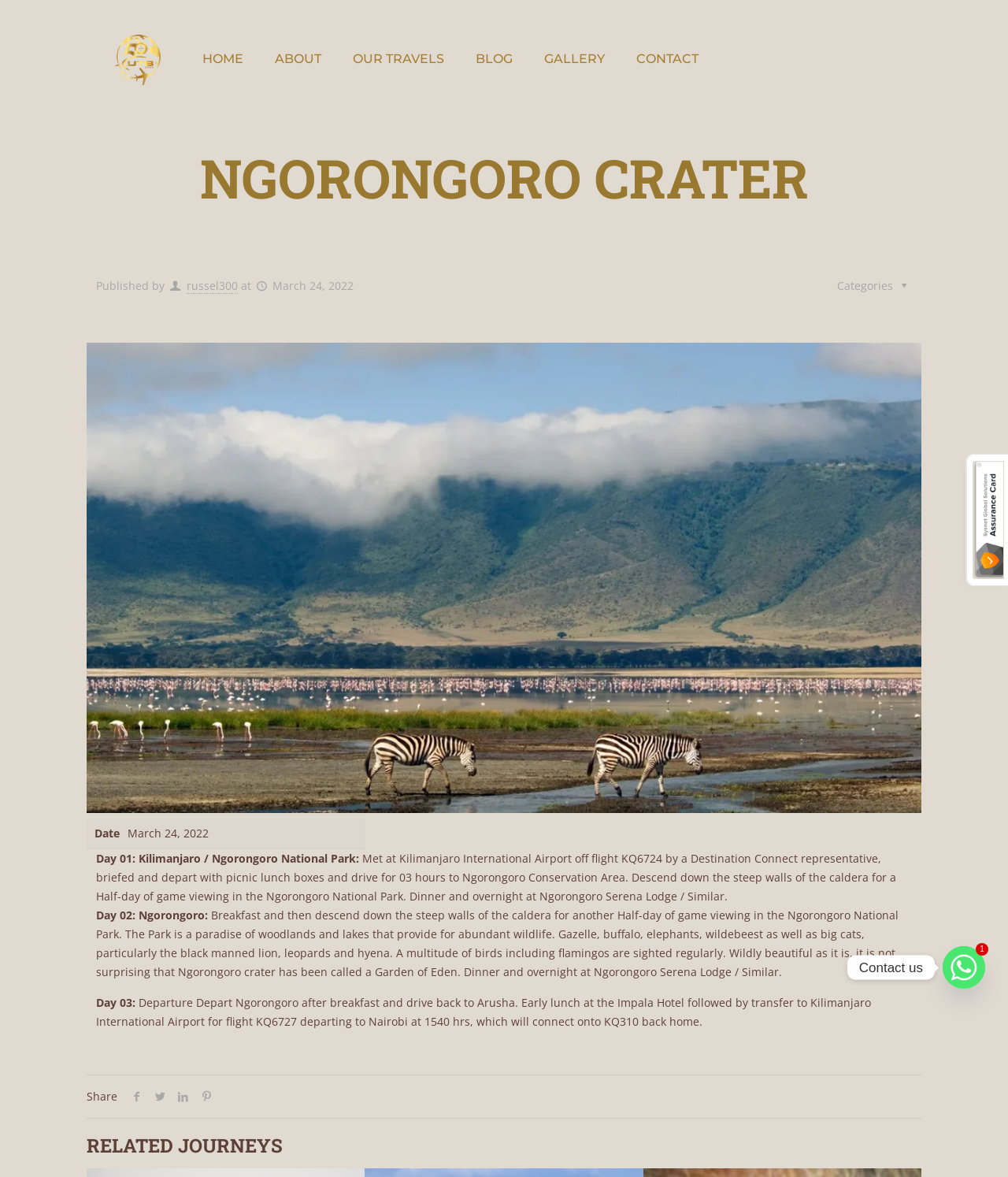With reference to the image, please provide a detailed answer to the following question: What is the name of the crater?

The name of the crater can be found in the heading element 'NGORONGORO CRATER' with bounding box coordinates [0.086, 0.128, 0.914, 0.175]. It is also mentioned in the link element 'NGORONGORO CRATER' with bounding box coordinates [0.111, 0.0, 0.162, 0.1].